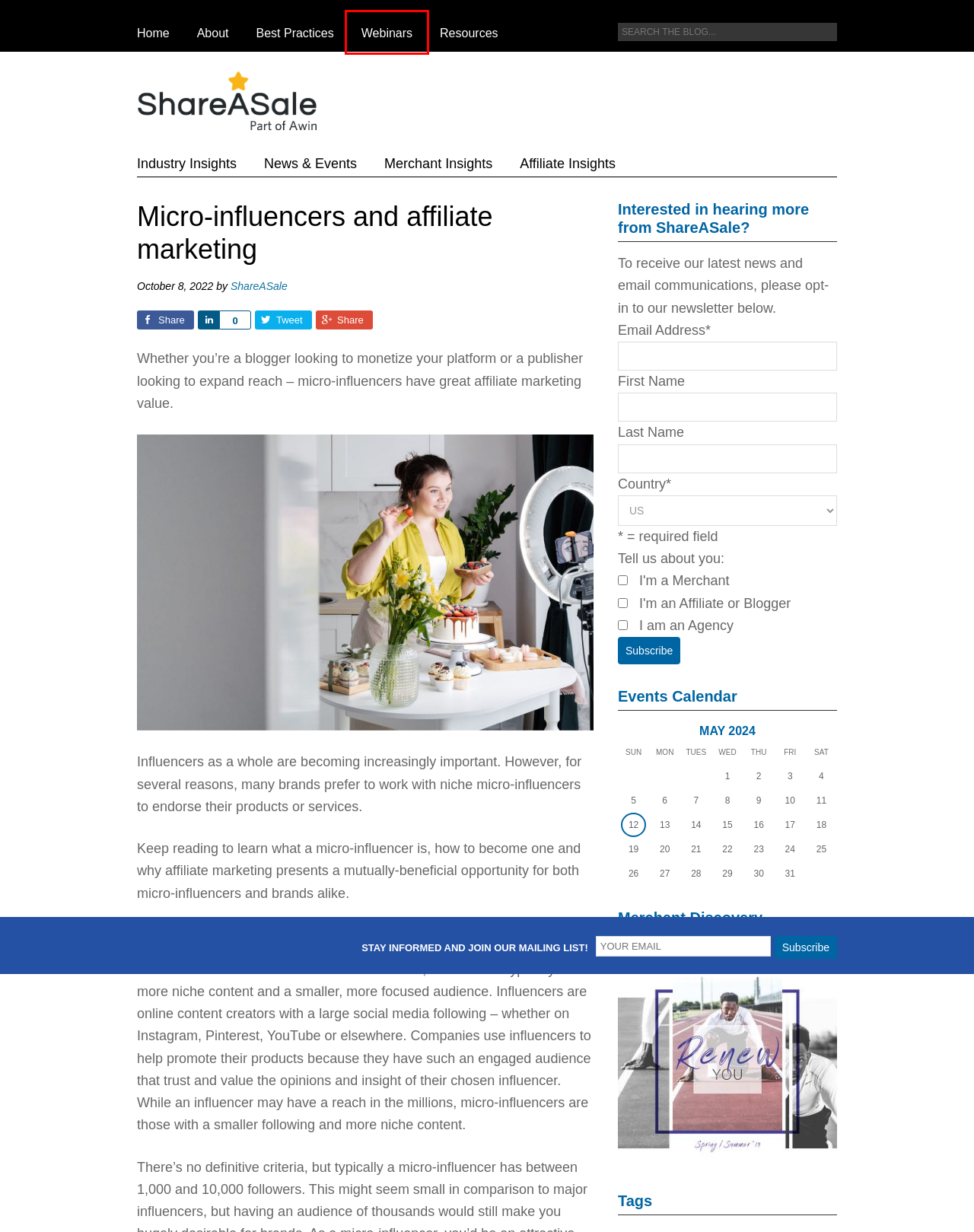Look at the screenshot of a webpage, where a red bounding box highlights an element. Select the best description that matches the new webpage after clicking the highlighted element. Here are the candidates:
A. Trusted Affiliate Marketing Network | ShareASale
B. Merchants Archives - ShareASale Blog
C. Resources - ShareASale Blog
D. Events Archive - ShareASale Blog
E. Affiliates Archives - ShareASale Blog
F. Industry Insights Archives - ShareASale Blog
G. About - ShareASale Blog
H. News & Events Archives - ShareASale Blog

D